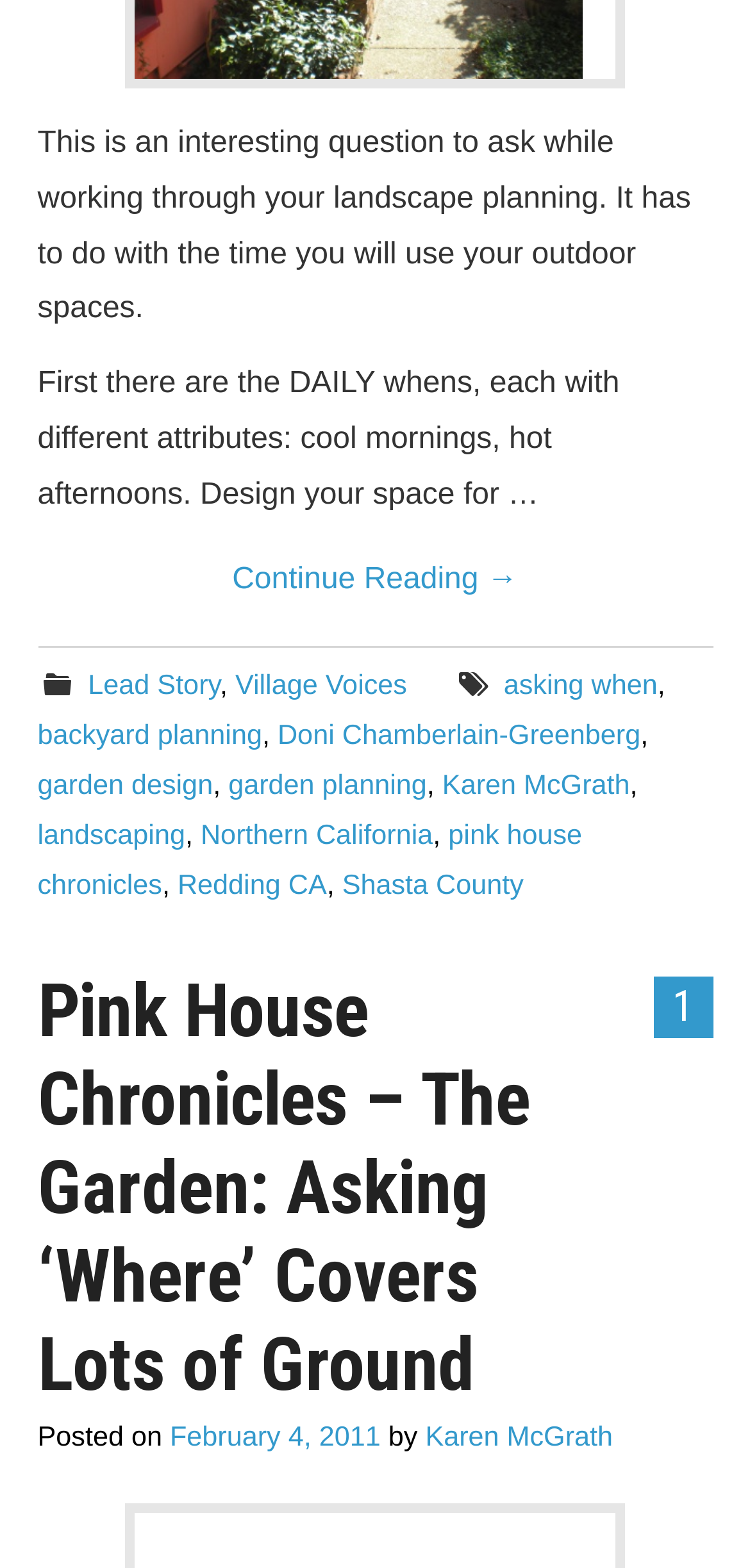What is the purpose of considering the time of day in landscape planning? Observe the screenshot and provide a one-word or short phrase answer.

To design space for different attributes